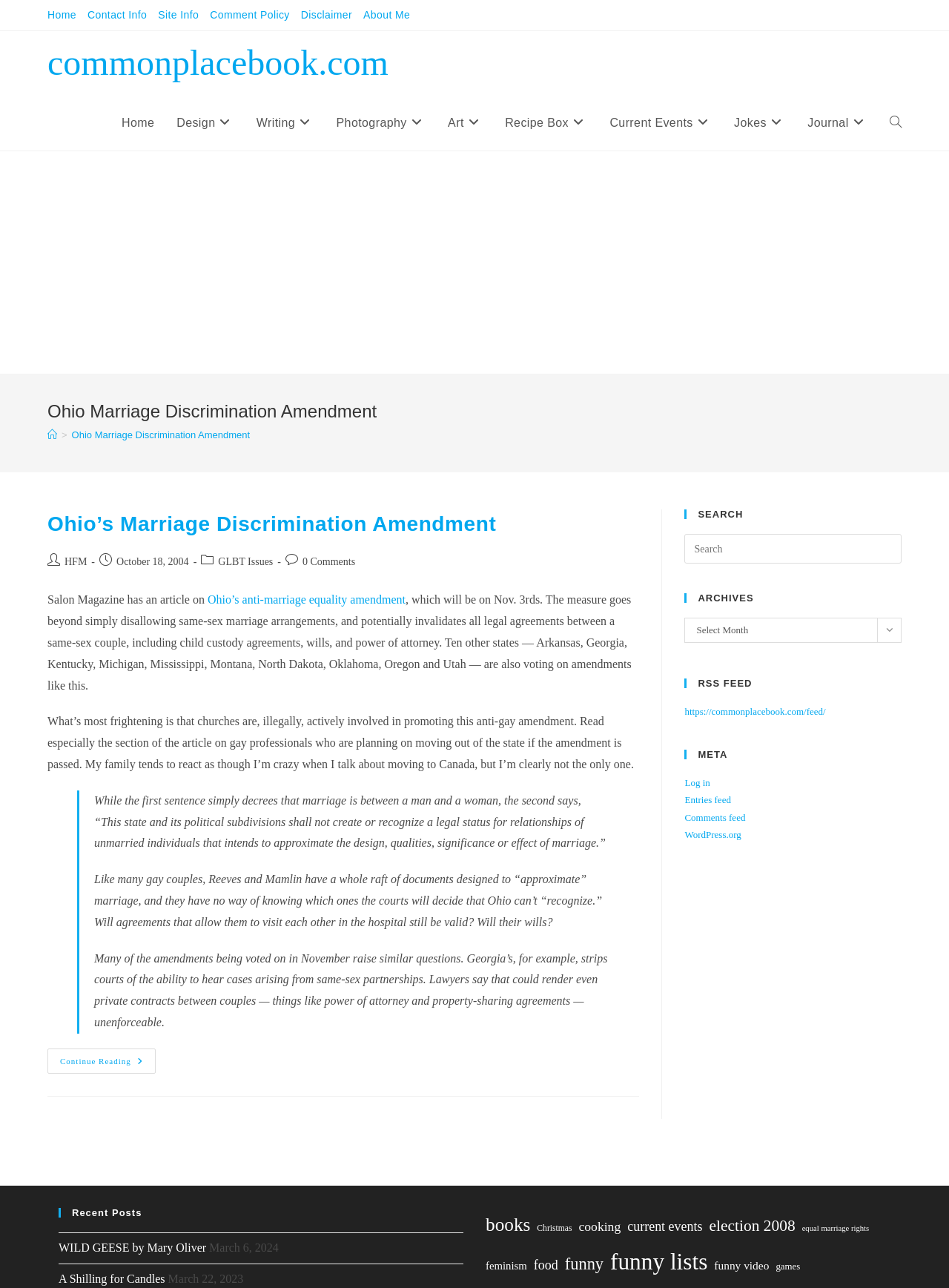Determine the bounding box coordinates for the area that should be clicked to carry out the following instruction: "View the 'Recent Posts'".

[0.062, 0.938, 0.488, 0.945]